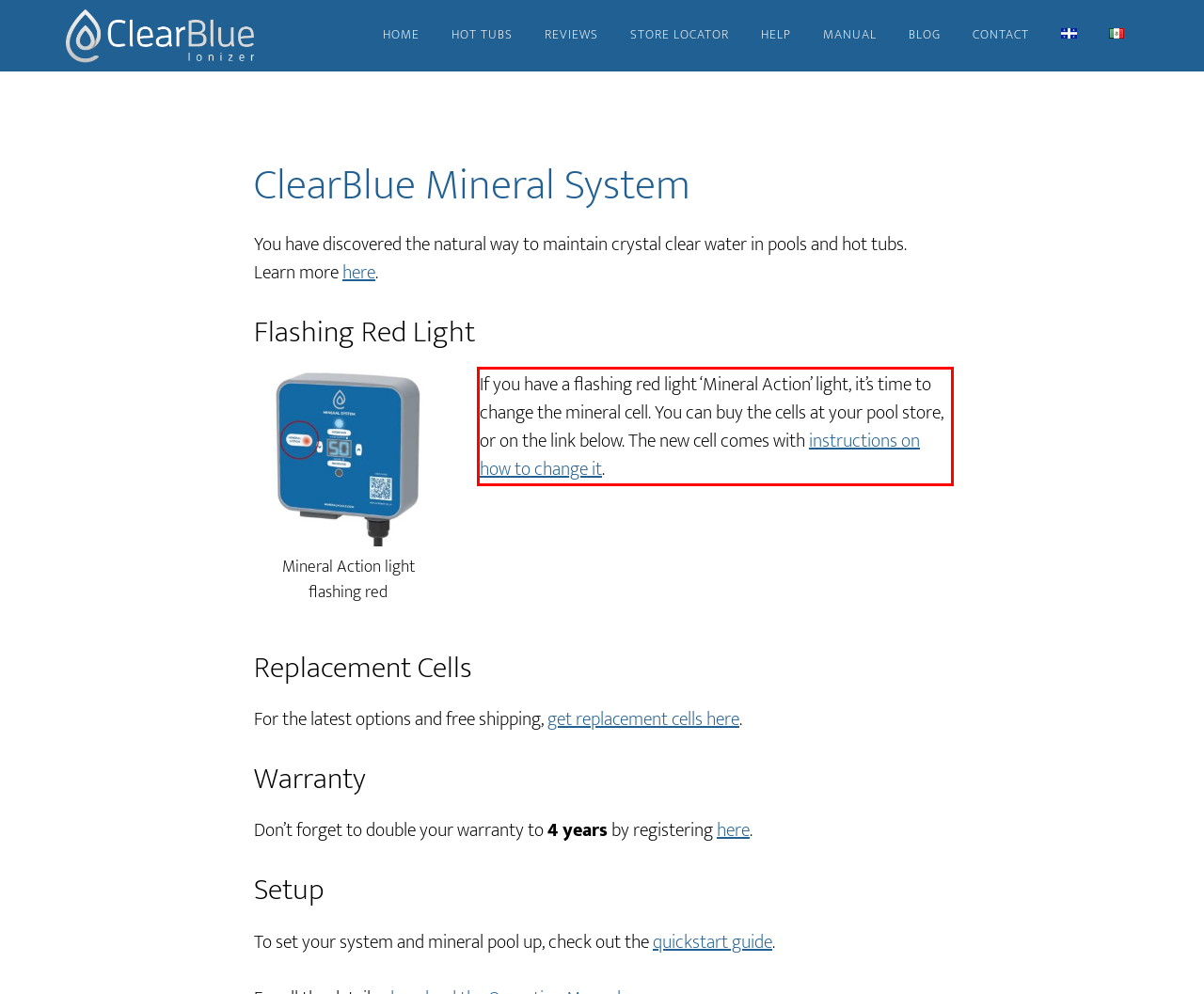You are provided with a screenshot of a webpage featuring a red rectangle bounding box. Extract the text content within this red bounding box using OCR.

If you have a flashing red light ‘Mineral Action’ light, it’s time to change the mineral cell. You can buy the cells at your pool store, or on the link below. The new cell comes with instructions on how to change it.